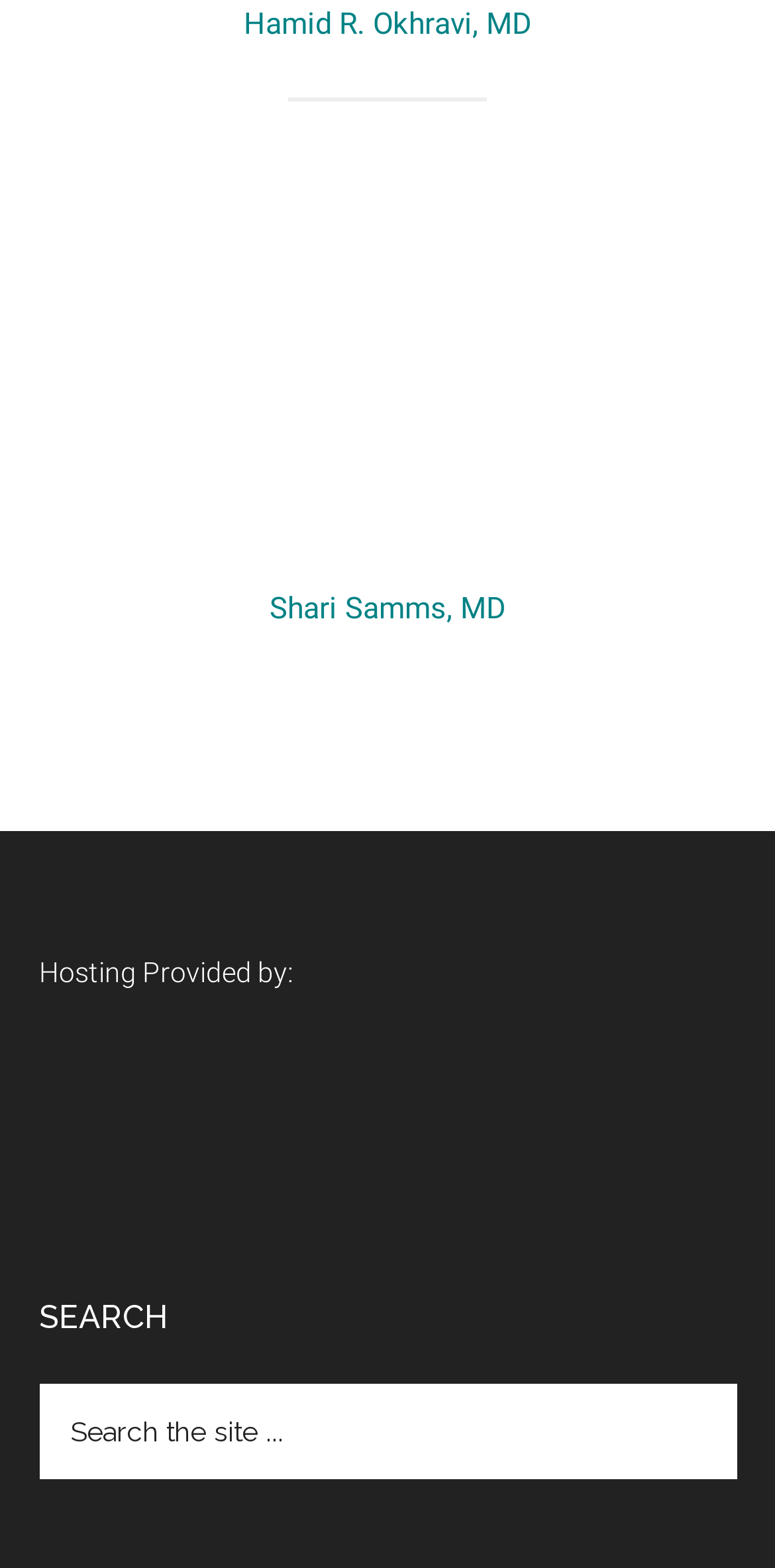What is the footer section about?
Examine the screenshot and reply with a single word or phrase.

Hosting information